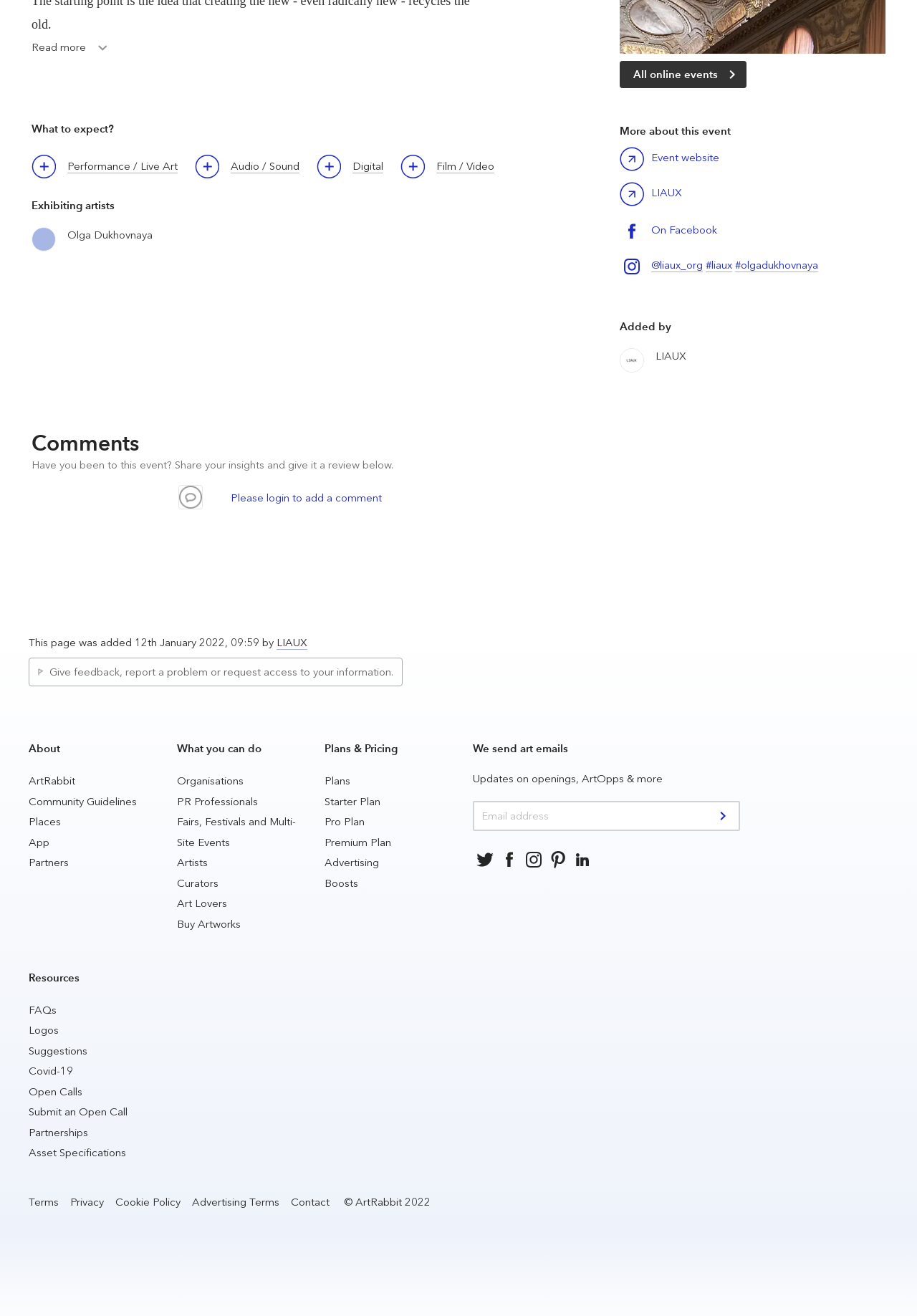Please identify the coordinates of the bounding box that should be clicked to fulfill this instruction: "Visit 'Event website'".

[0.71, 0.115, 0.785, 0.125]